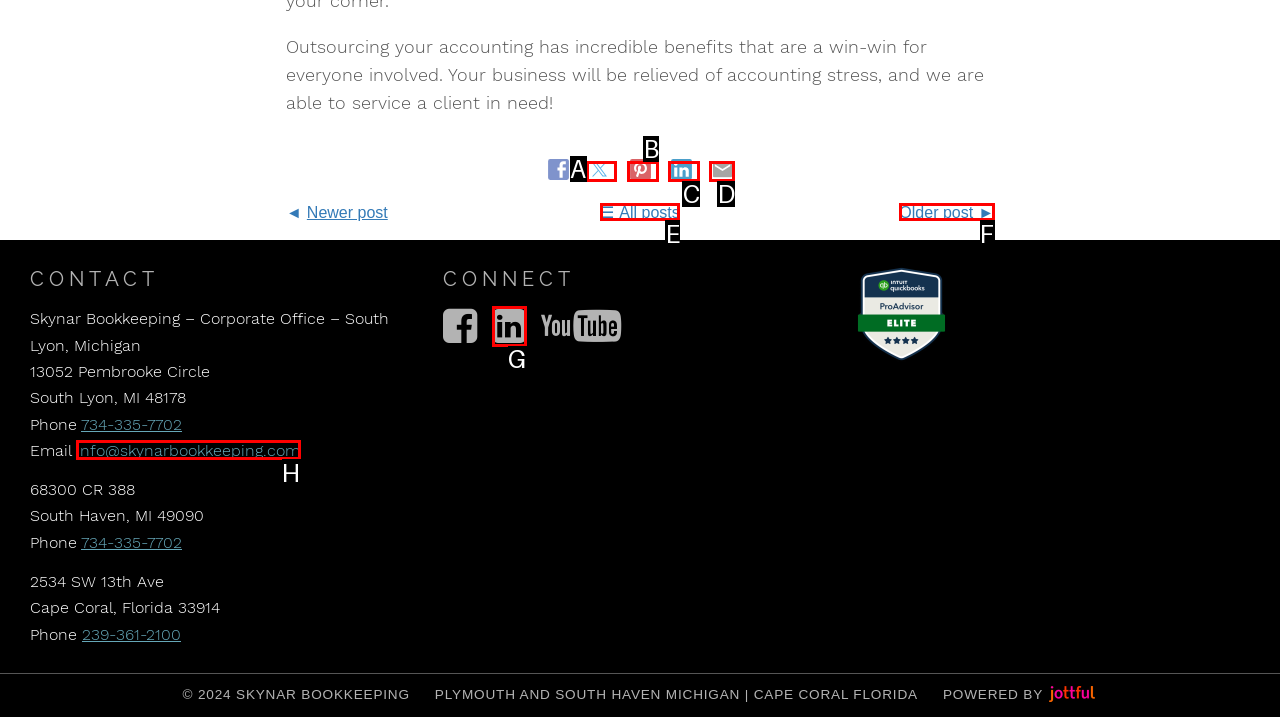What option should you select to complete this task: Tweet this? Indicate your answer by providing the letter only.

A